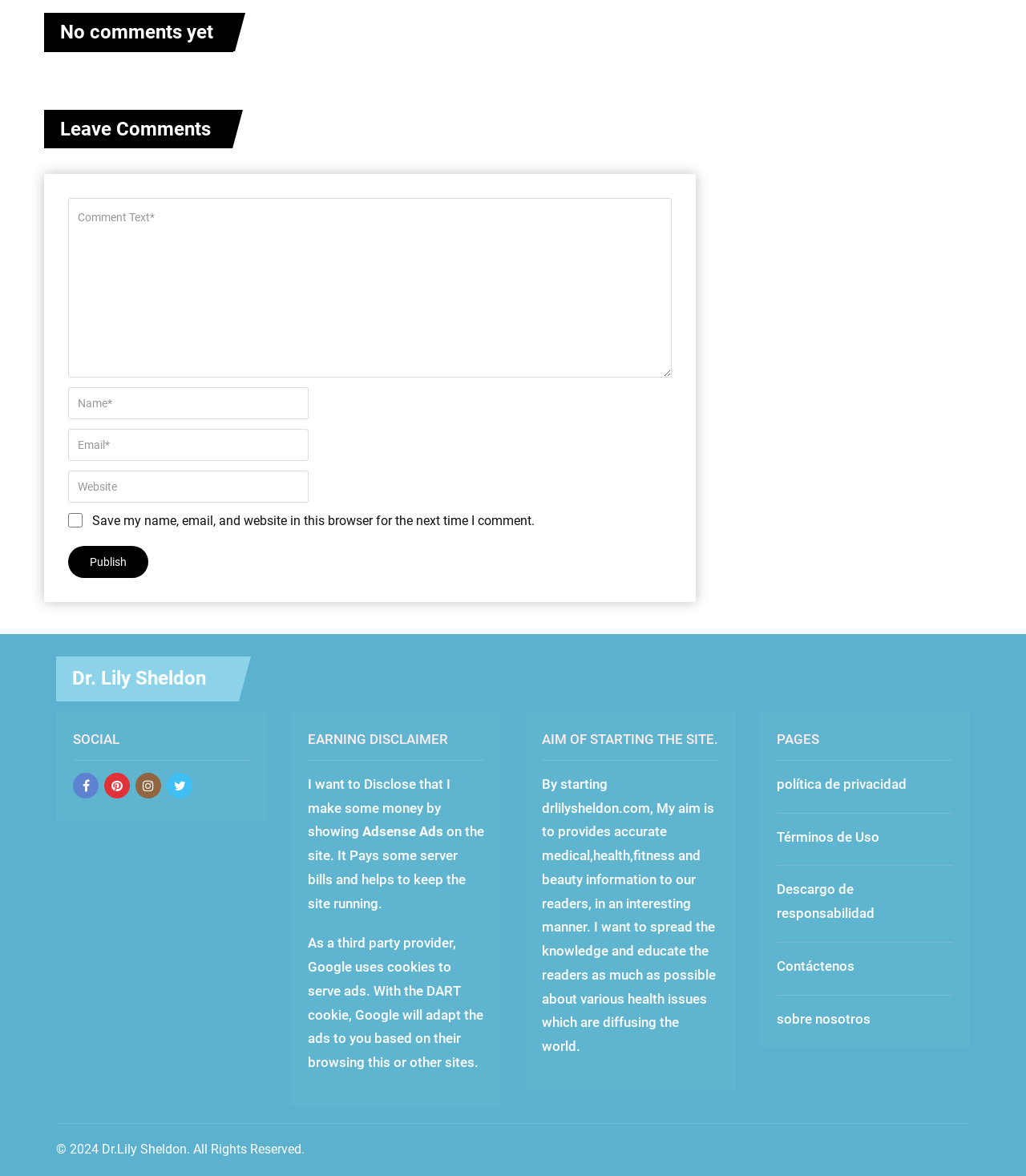Find the bounding box coordinates for the area you need to click to carry out the instruction: "Contact Dr. Lily Sheldon". The coordinates should be four float numbers between 0 and 1, indicated as [left, top, right, bottom].

[0.757, 0.814, 0.832, 0.828]